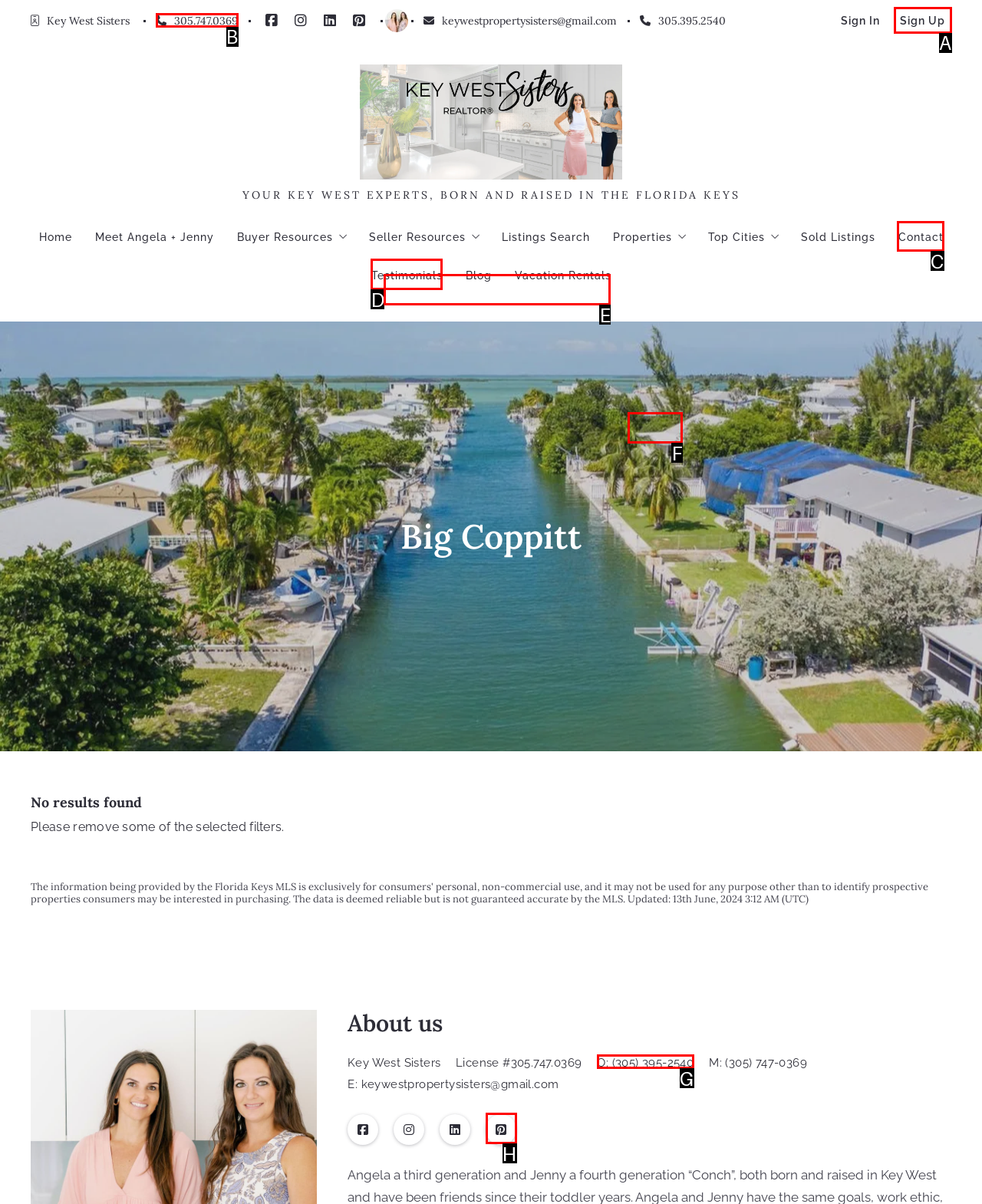Find the option you need to click to complete the following instruction: Contact the Key West Sisters
Answer with the corresponding letter from the choices given directly.

C